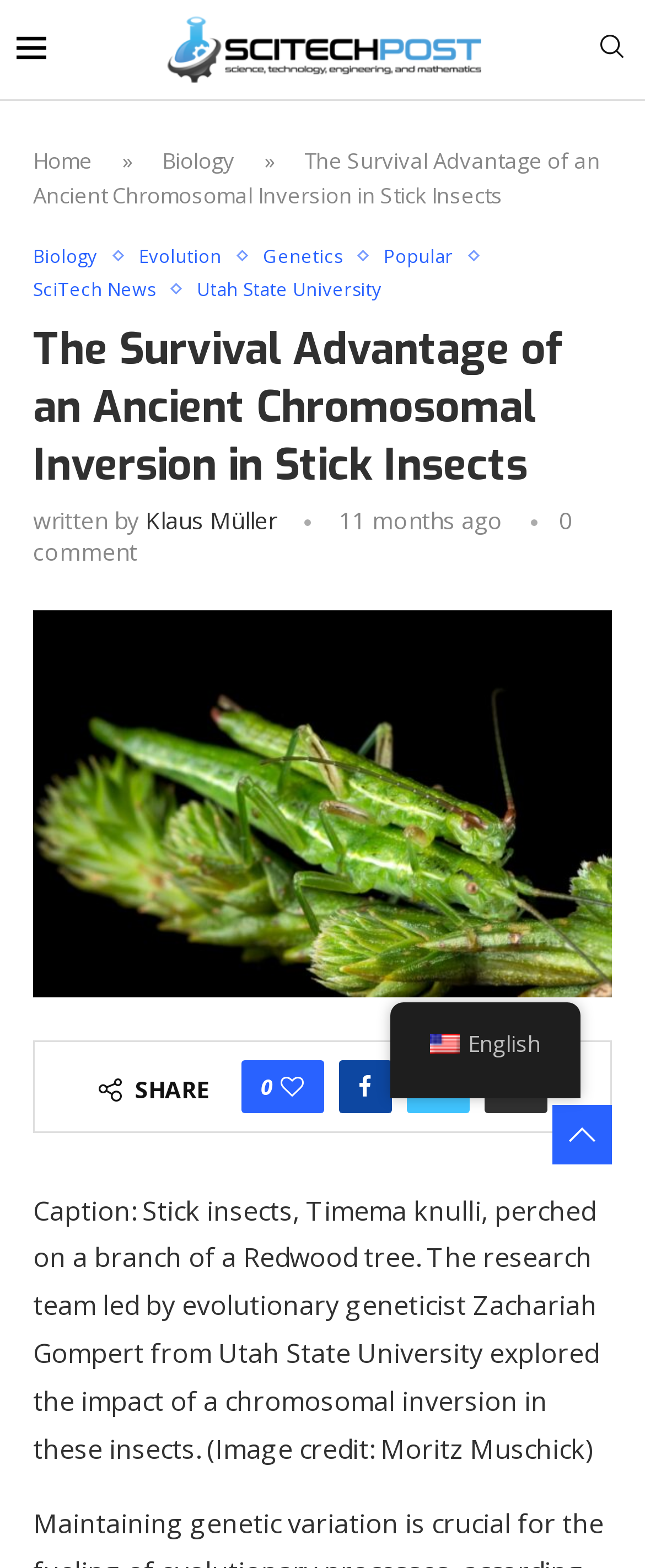Provide the bounding box coordinates of the HTML element described by the text: "Utah State University". The coordinates should be in the format [left, top, right, bottom] with values between 0 and 1.

[0.305, 0.177, 0.592, 0.191]